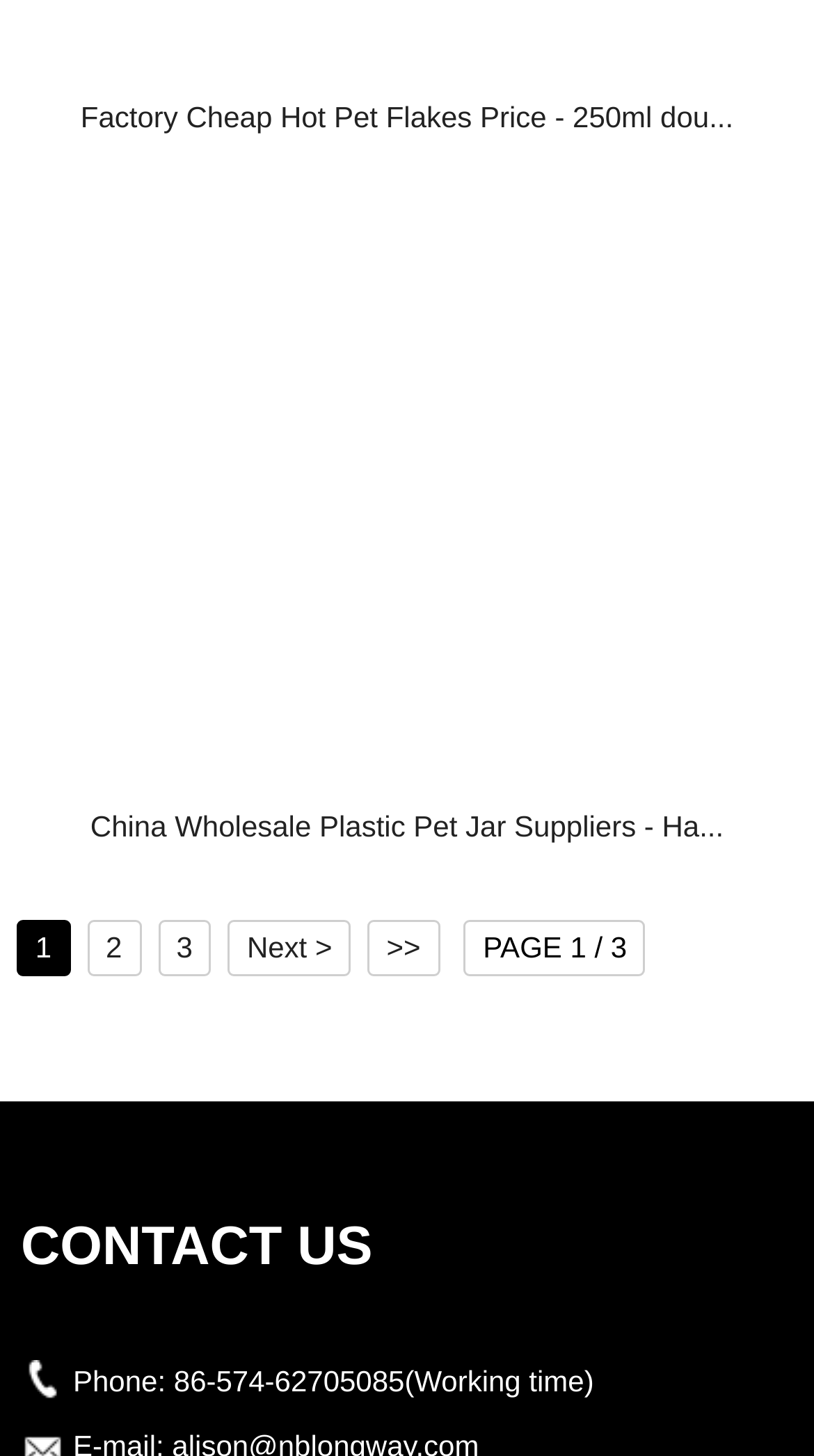What is the phone number for contact?
Based on the image, provide your answer in one word or phrase.

86-574-62705085